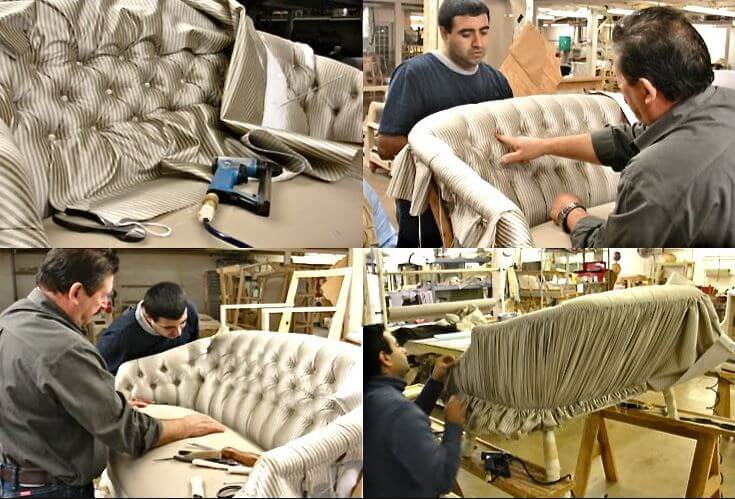How many people are working on the couch?
Please answer the question with a detailed response using the information from the screenshot.

The image showcases a collaborative scene from a workshop dedicated to the art of upholstery. In the upper section, two artisans are working on the couch, and in the lower section, another two individuals are working together on the same couch, demonstrating the teamwork involved in upholstery work.